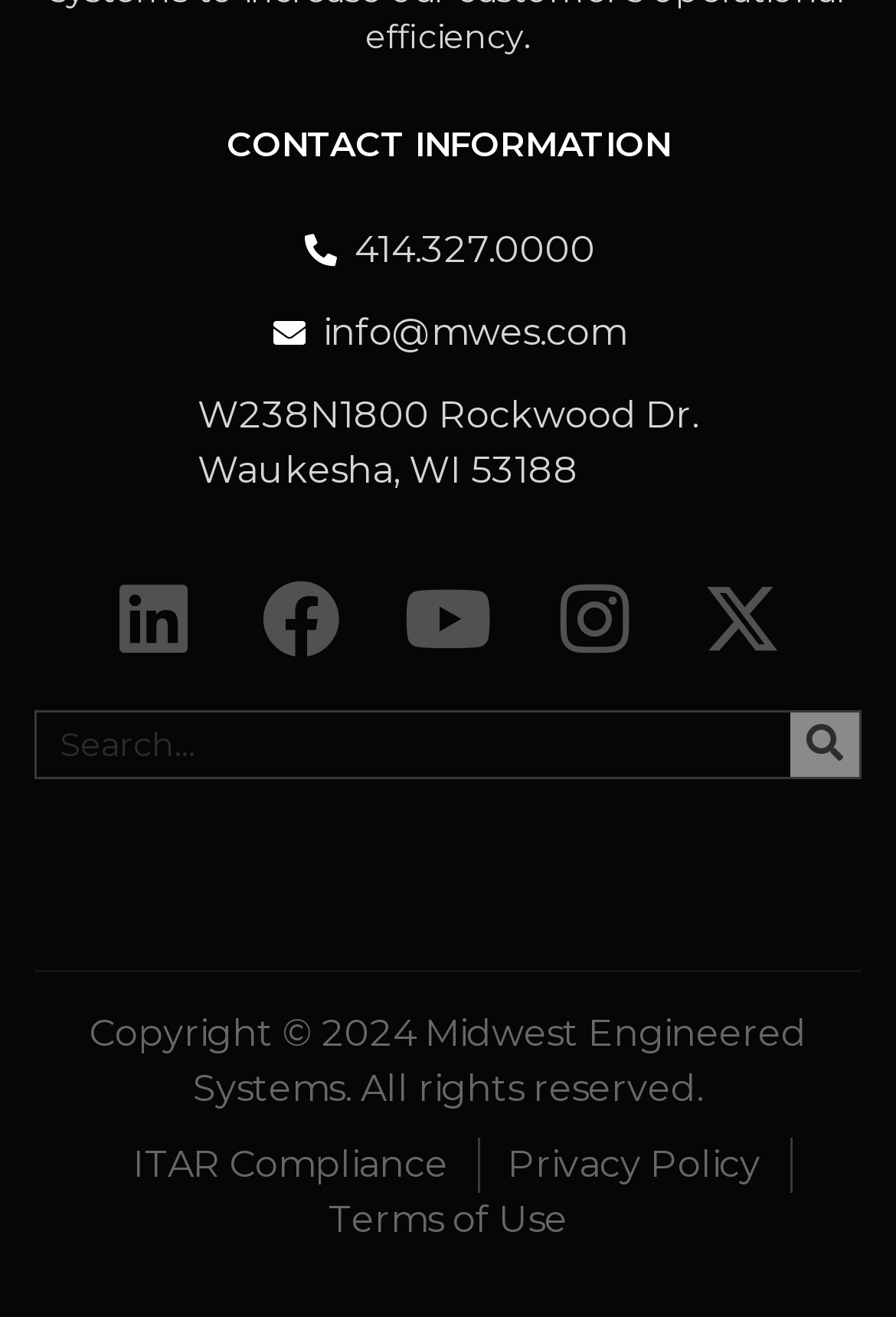What is the phone number?
Based on the image, please offer an in-depth response to the question.

The phone number can be found in the contact information section, which is located at the top of the webpage. It is a link element with the text '414.327.0000'.